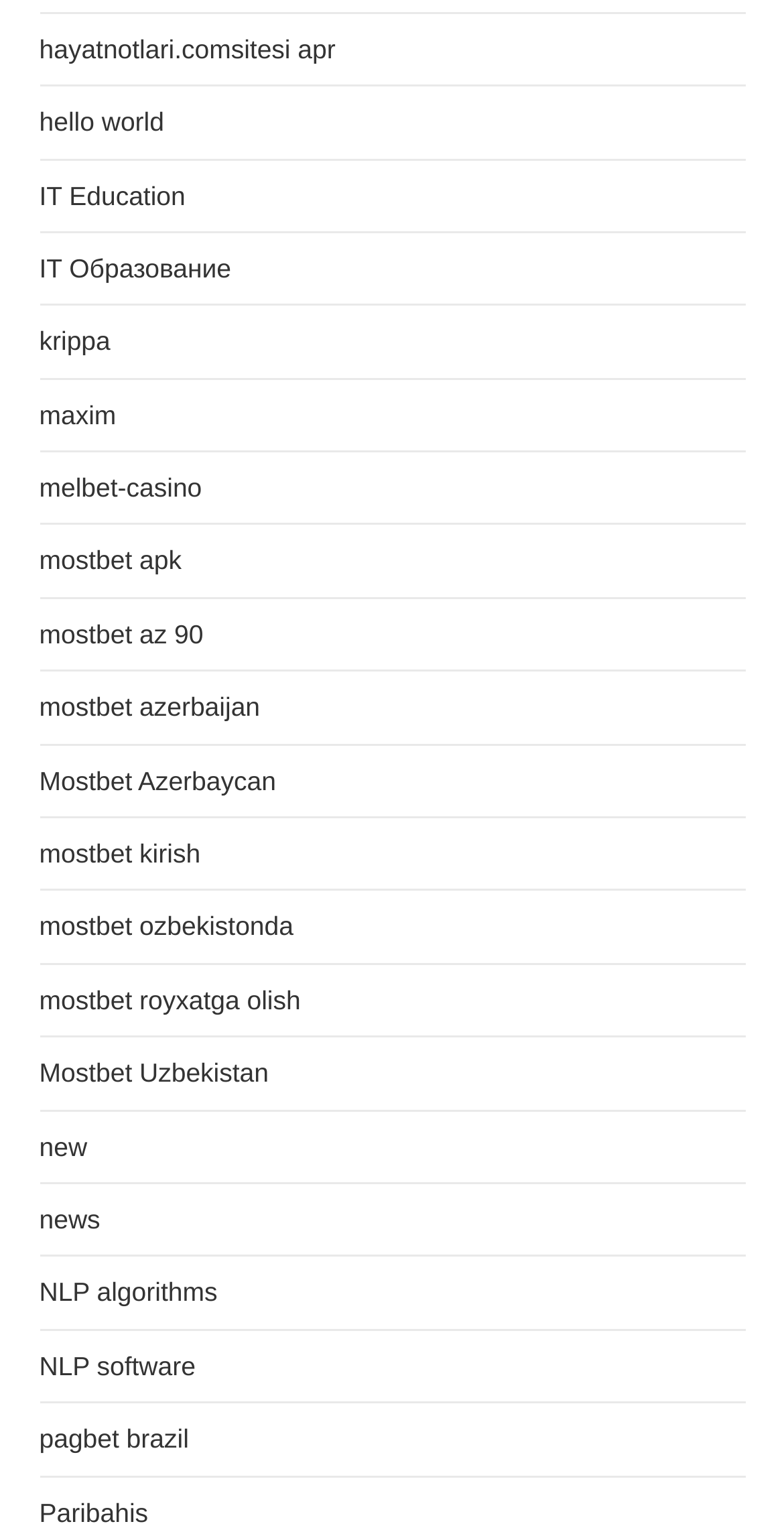Please mark the clickable region by giving the bounding box coordinates needed to complete this instruction: "visit hayatnotlari.com website".

[0.05, 0.022, 0.428, 0.042]